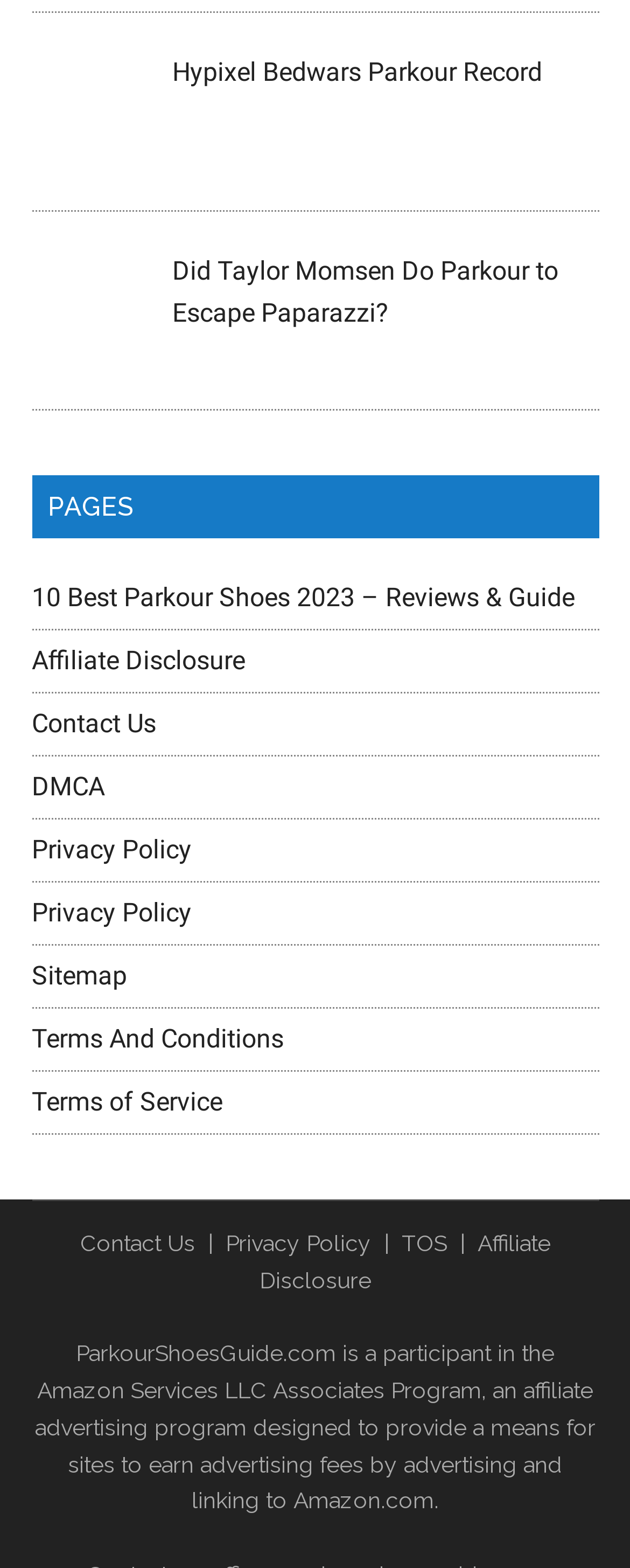Please answer the following question using a single word or phrase: What is the purpose of the link '10 Best Parkour Shoes 2023 – Reviews & Guide'?

To review parkour shoes